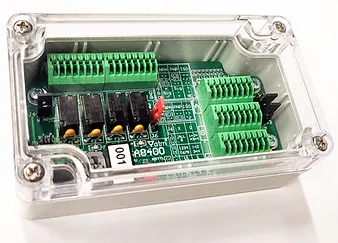Convey a rich and detailed description of the image.

The image displays the SA8400 logic adder, an essential component in various applications of industrial automation. Enclosed in a transparent case, the device features multiple input and output terminals, including eight input connectors, designed for efficient transmission of data from numerous sensors. This versatility allows it to function as several types of logic gates—AND, OR, and XOR—which can efficiently combine inputs to produce four distinct outputs. The carefully organized layout within the enclosure facilitates easy access for configuration and connections, making it suitable for robotic grippers and complex automation tasks. This logic adder exemplifies the advancements in technology aimed at improving communication in industrial settings, enhancing both operational efficiency and adaptability.